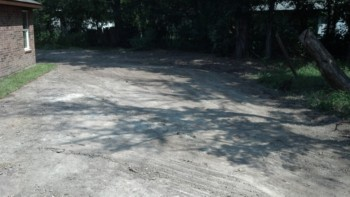What is visible on the left side of the image?
Look at the image and answer the question using a single word or phrase.

Part of a brick structure